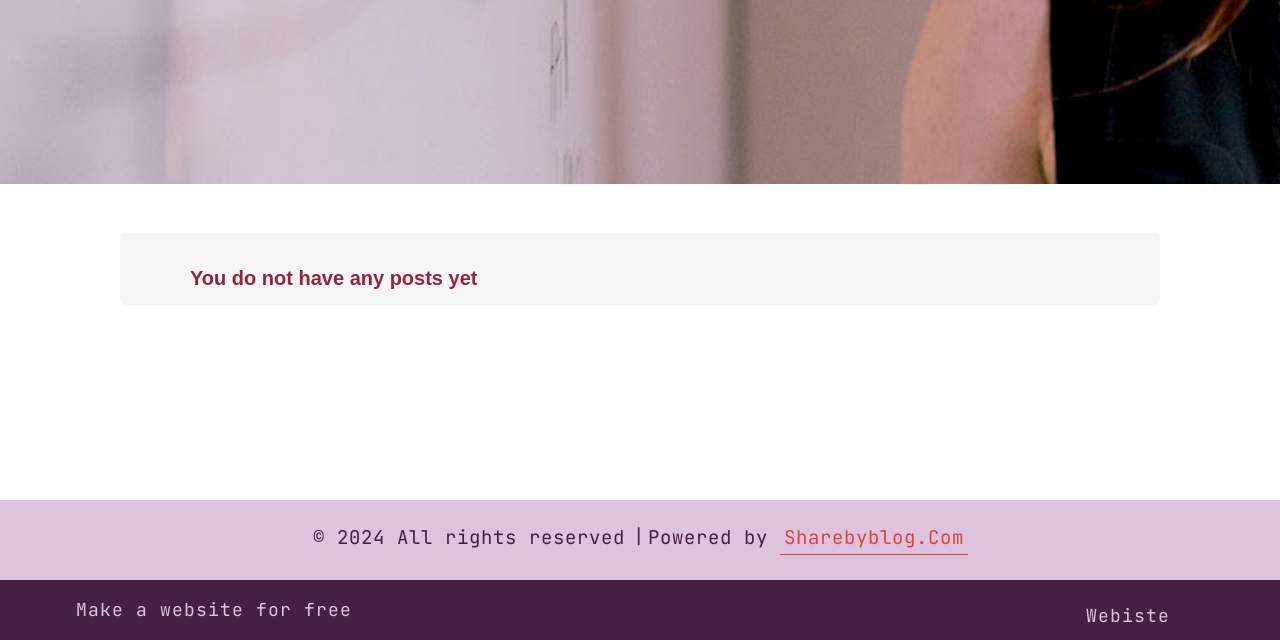Given the element description Webiste Login, identify the bounding box coordinates for the UI element on the webpage screenshot. The format should be (top-left x, top-left y, bottom-right x, bottom-right y), with values between 0 and 1.

[0.848, 0.938, 0.969, 0.978]